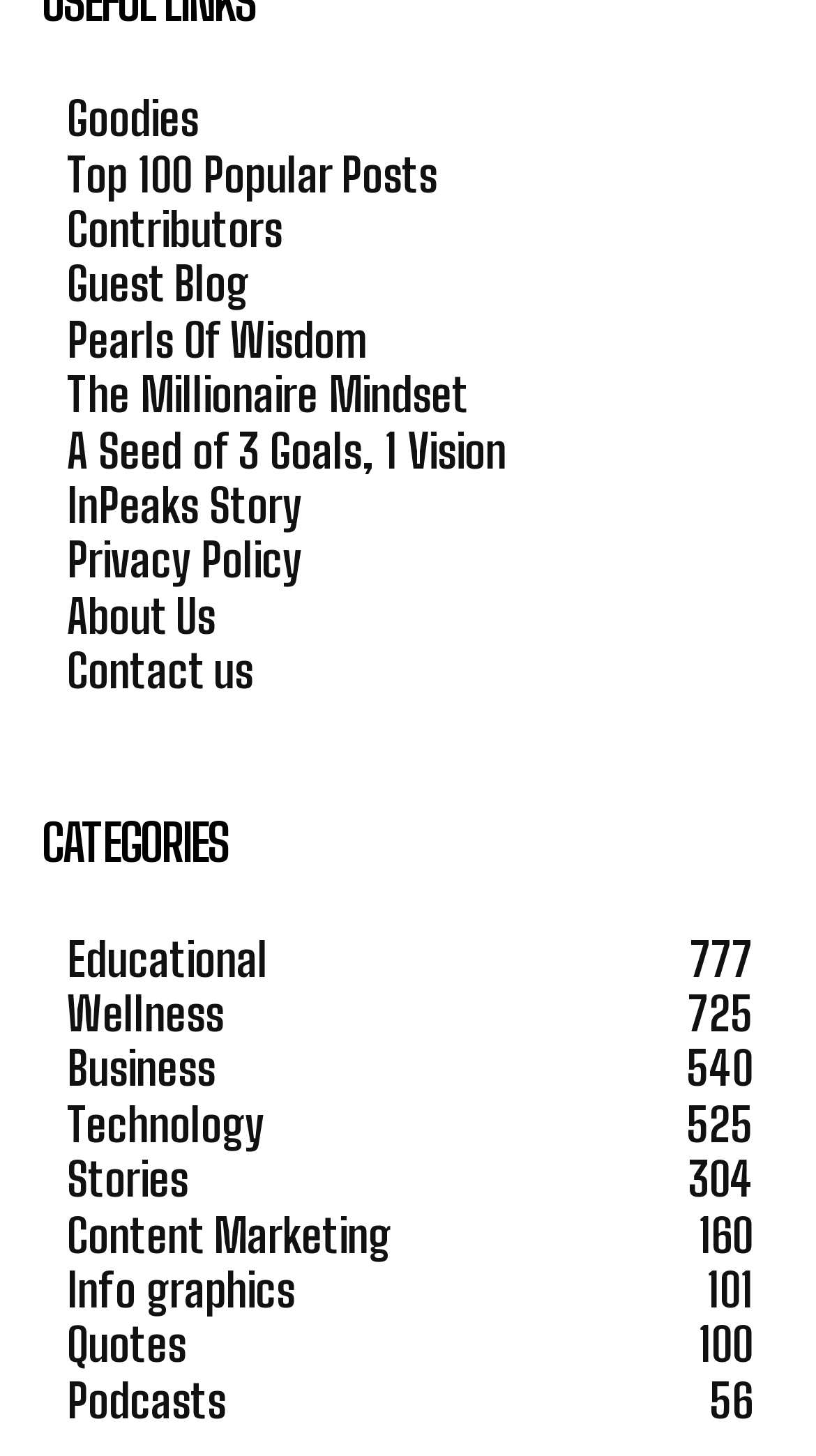Can you show the bounding box coordinates of the region to click on to complete the task described in the instruction: "View Top 100 Popular Posts"?

[0.082, 0.102, 0.949, 0.14]